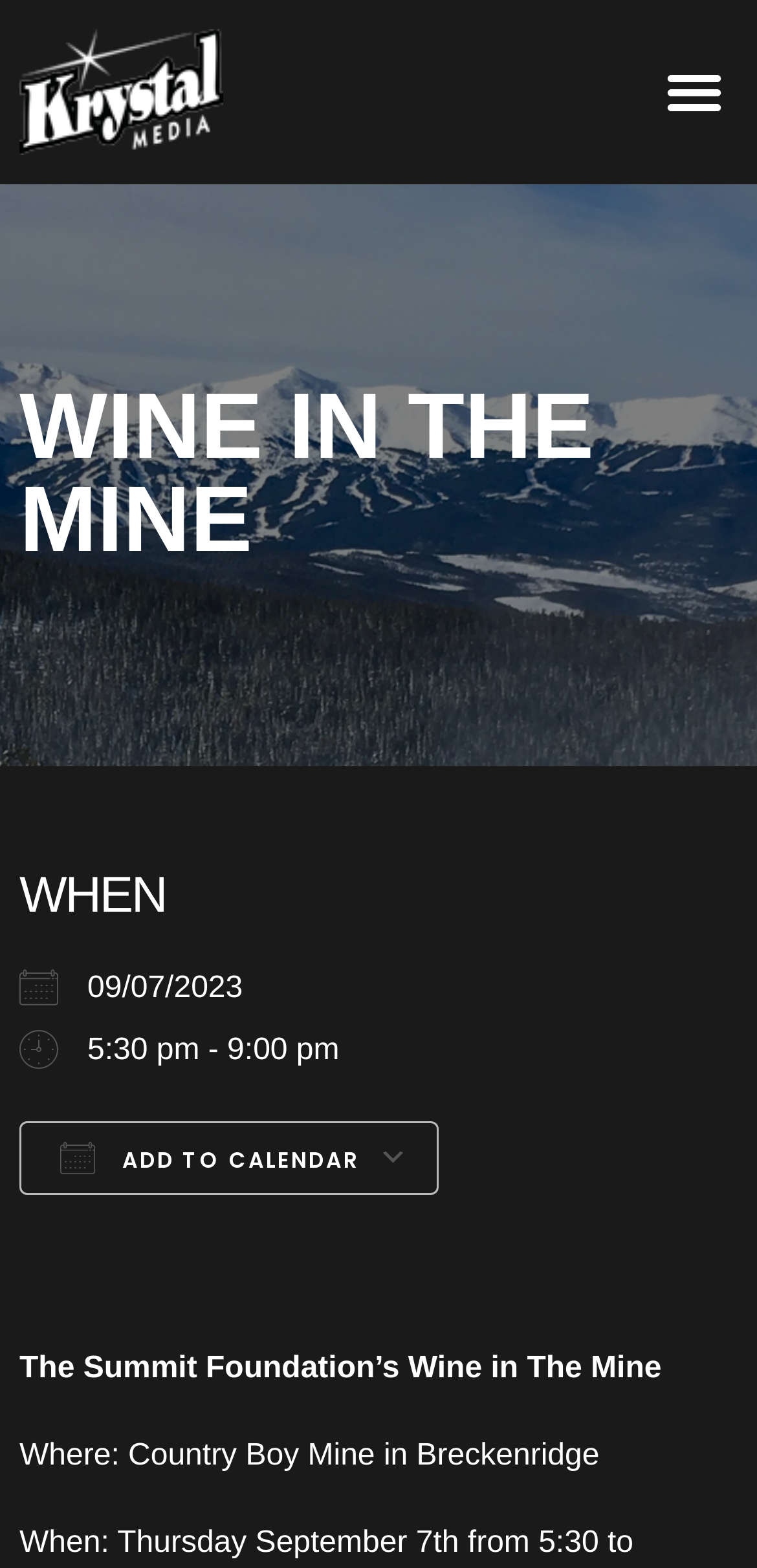With reference to the image, please provide a detailed answer to the following question: How many calendar options are available?

There are five calendar options available, which are 'ADD TO CALENDAR', 'Download ICS', 'Google Calendar', 'iCalendar', and 'Office 365', allowing users to add the event to their calendars in different formats.